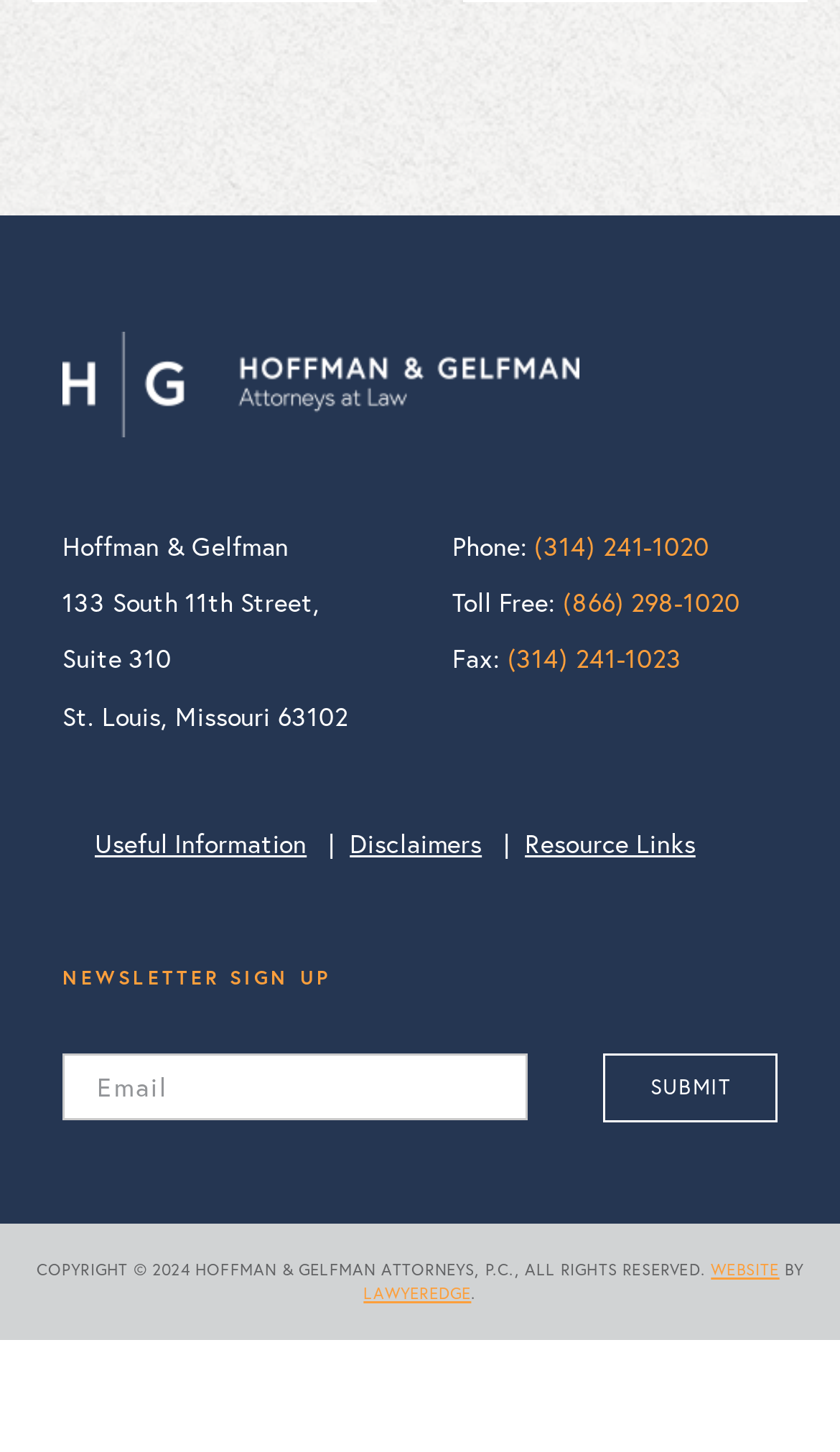Pinpoint the bounding box coordinates of the clickable element to carry out the following instruction: "Check the website copyright information."

[0.043, 0.866, 0.846, 0.881]